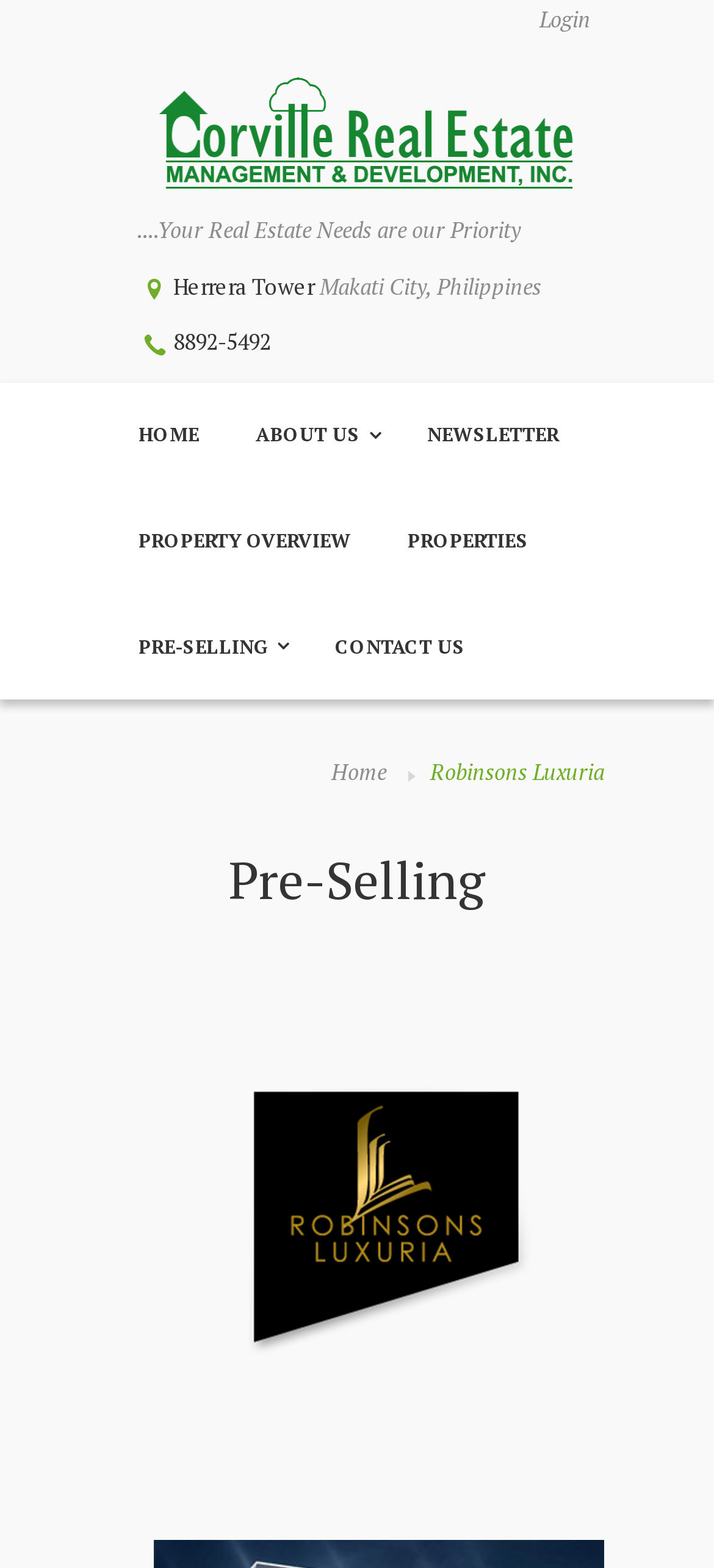Specify the bounding box coordinates of the area that needs to be clicked to achieve the following instruction: "Go to Home".

[0.154, 0.245, 0.318, 0.312]